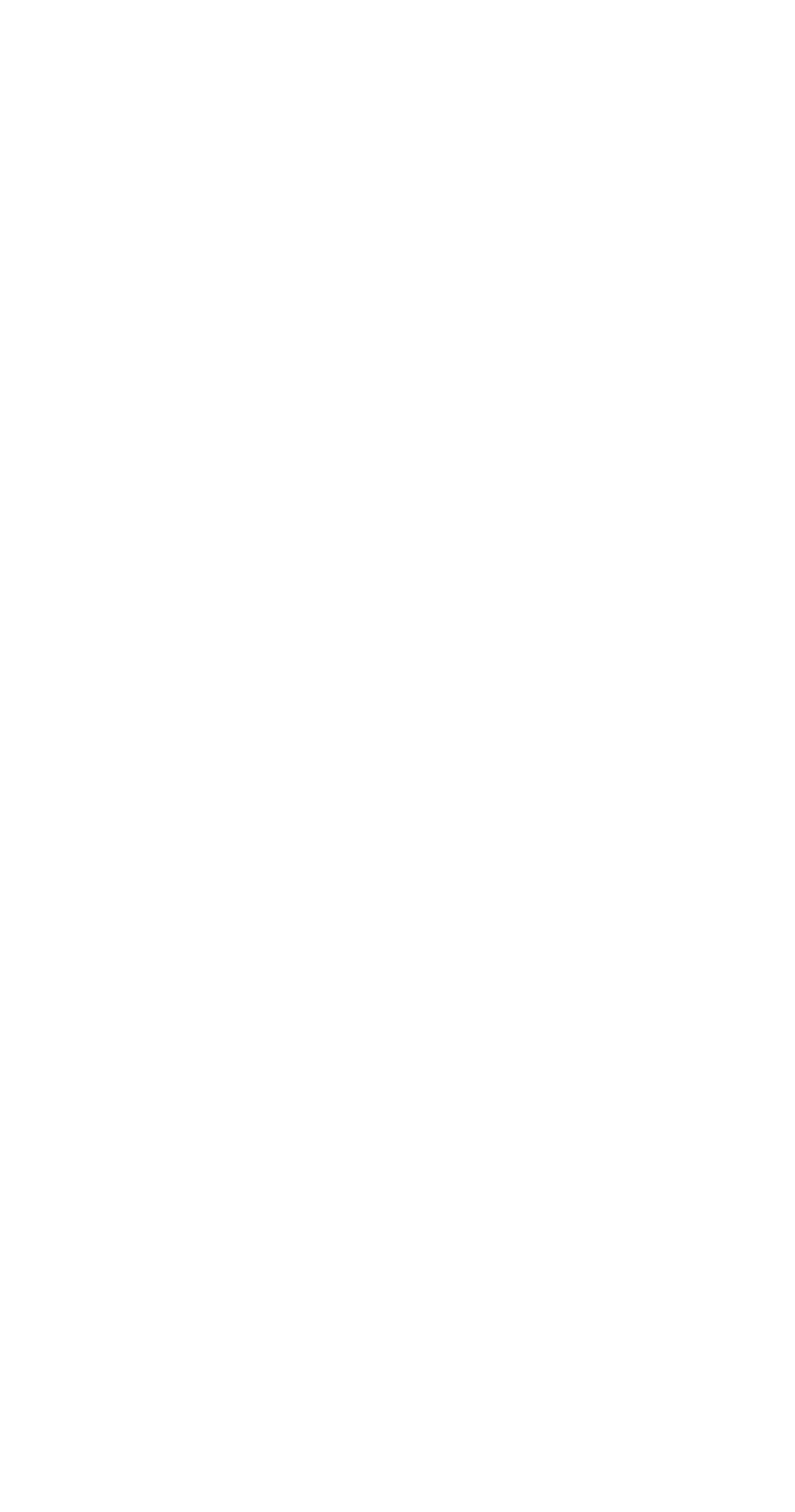Given the content of the image, can you provide a detailed answer to the question?
What is the company name?

The company name can be inferred from the text 'Codesummit leverages experience, technology and strategies to deliver content to your customers and growth to your business.' which is a description about the company.